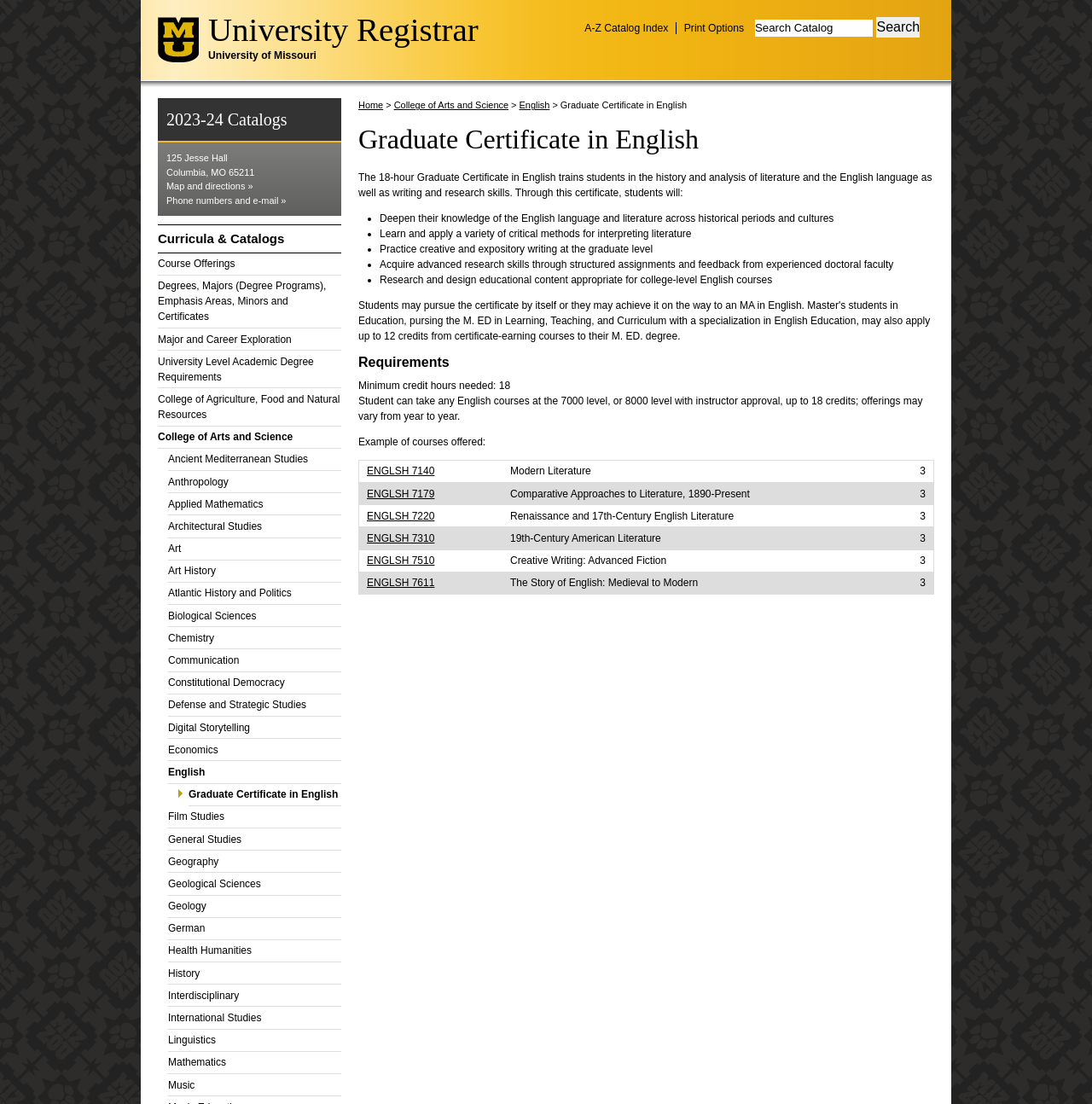What is the principal heading displayed on the webpage?

Graduate Certificate in English